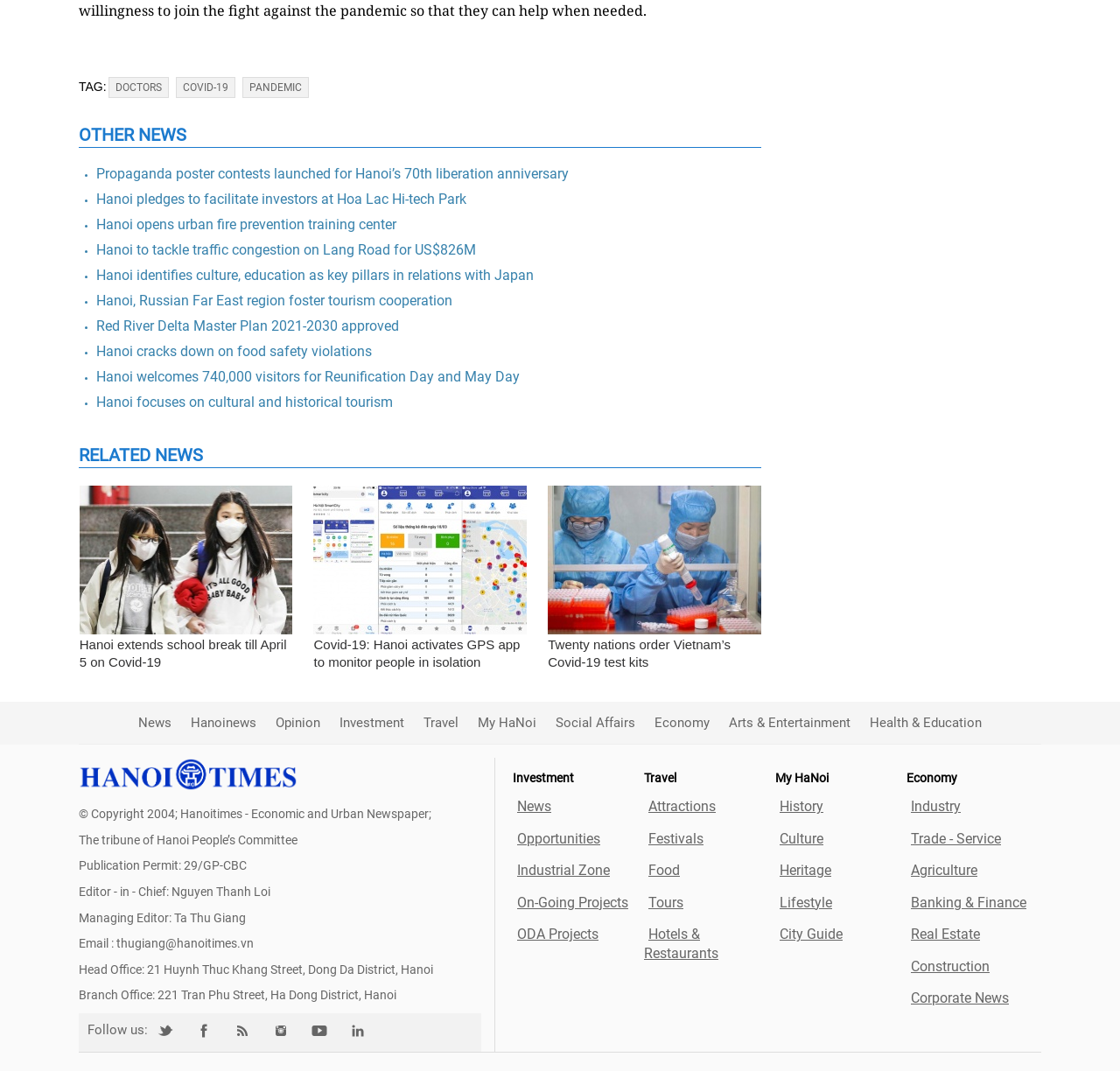Please respond in a single word or phrase: 
What is the name of the newspaper?

Hanoitimes